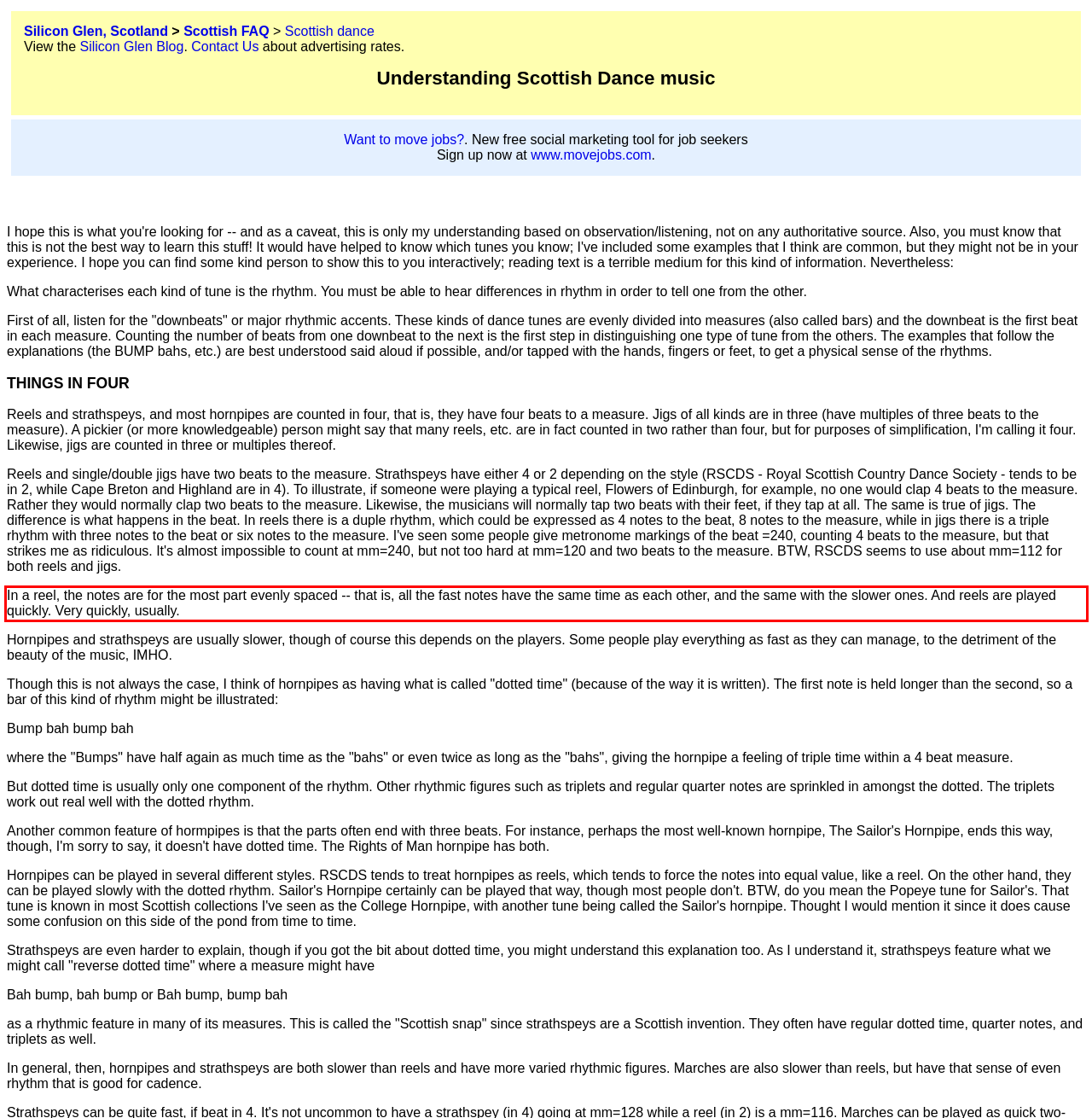You have a screenshot of a webpage where a UI element is enclosed in a red rectangle. Perform OCR to capture the text inside this red rectangle.

In a reel, the notes are for the most part evenly spaced -- that is, all the fast notes have the same time as each other, and the same with the slower ones. And reels are played quickly. Very quickly, usually.